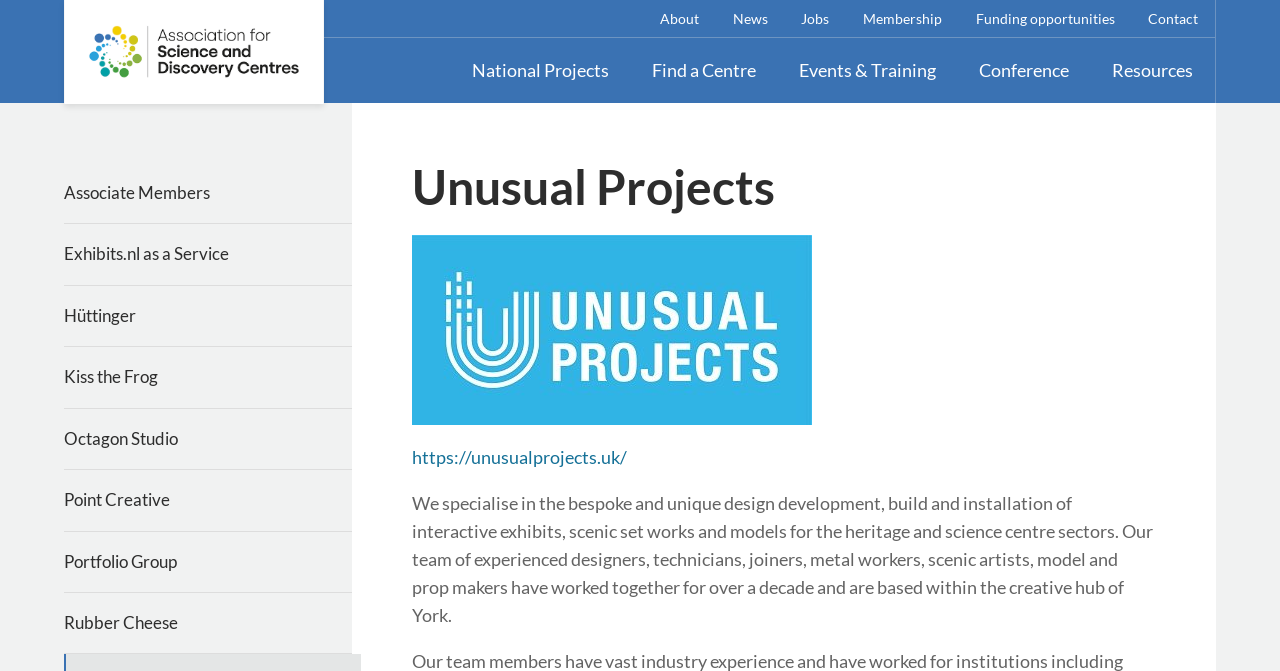Use one word or a short phrase to answer the question provided: 
How many links are there in the top navigation menu?

6